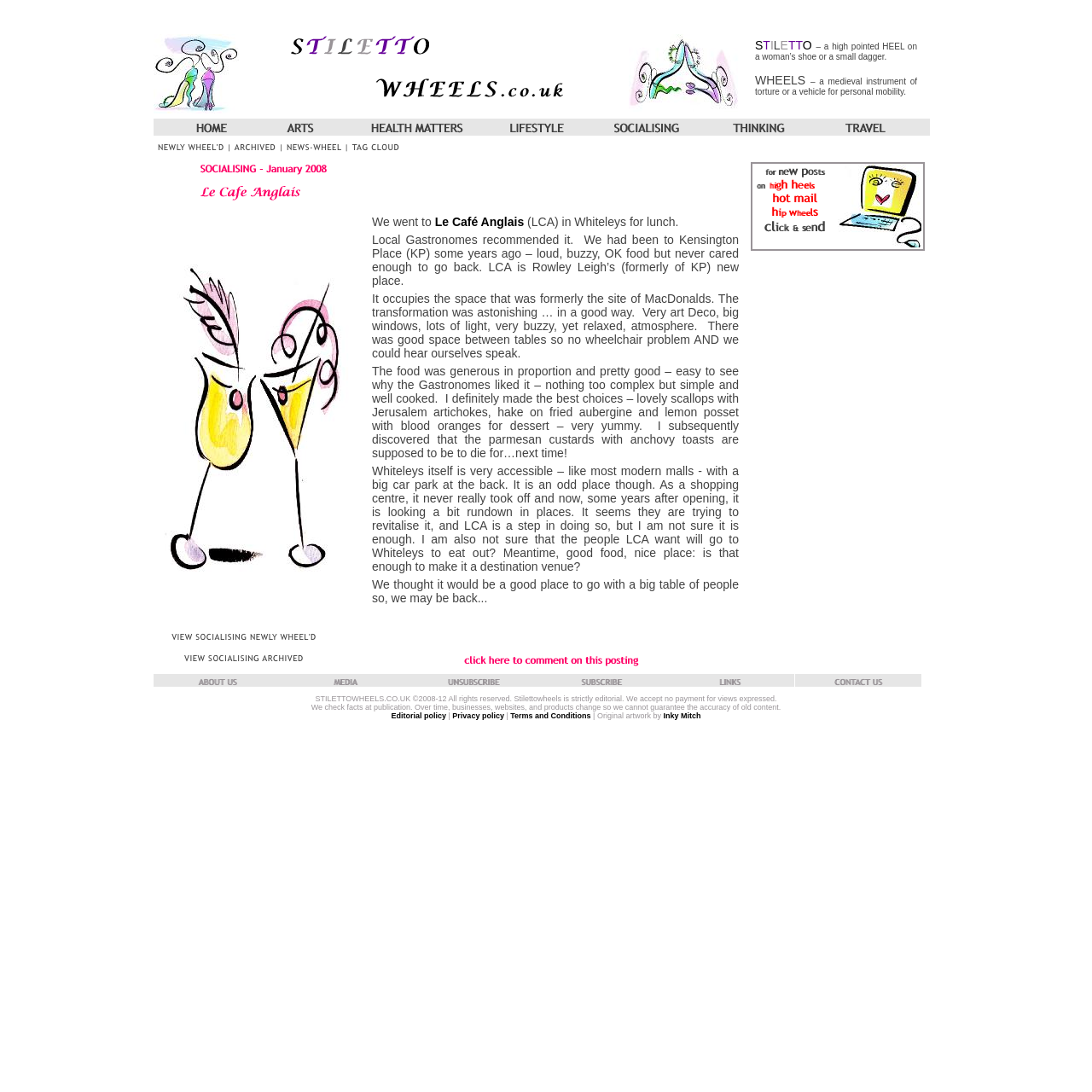Give the bounding box coordinates for the element described as: "Terms and Conditions".

[0.467, 0.652, 0.541, 0.659]